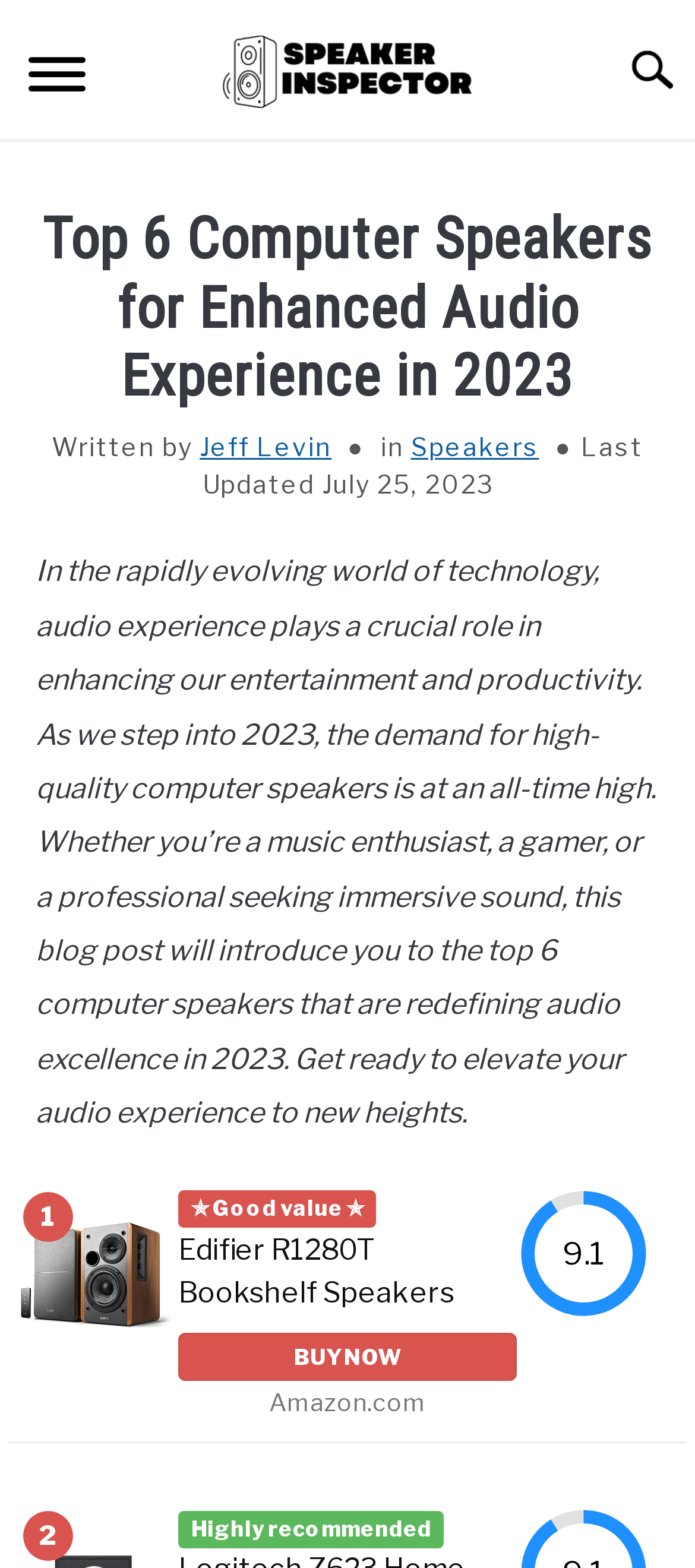How many links are in the top navigation menu?
Examine the image and provide an in-depth answer to the question.

The top navigation menu has two links, 'HOME' and 'CONTACT', which are located at the top of the page.